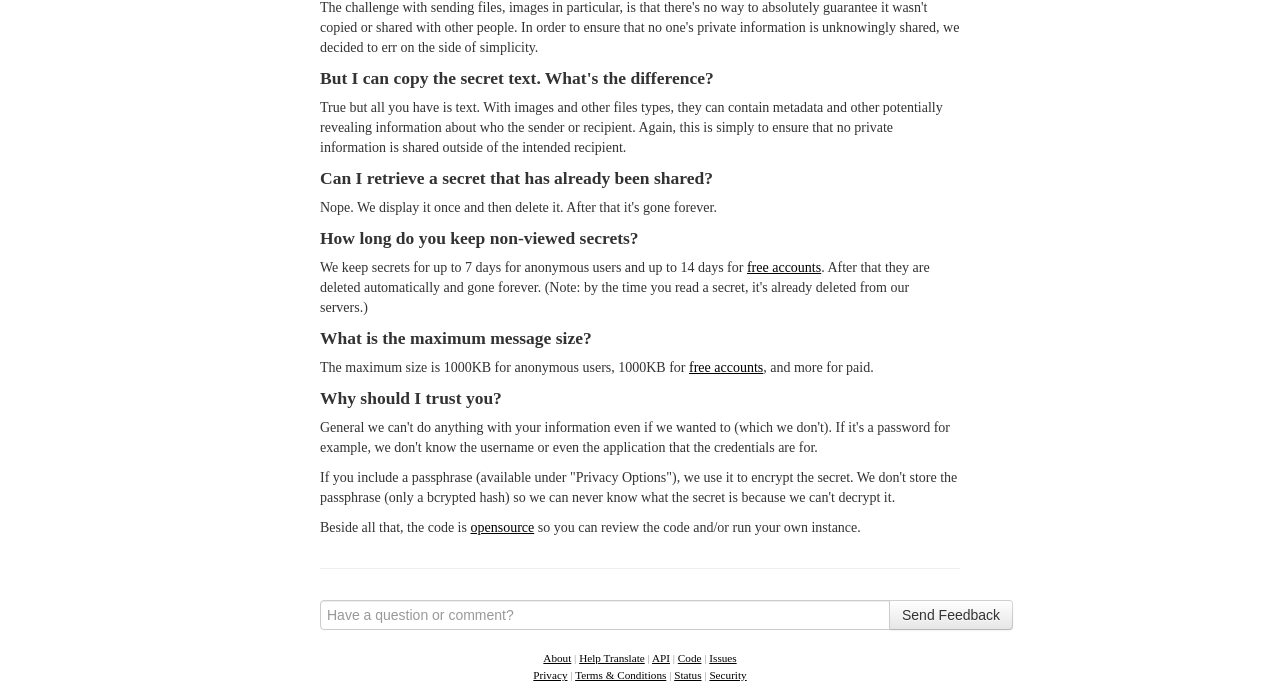Using the webpage screenshot and the element description opensource, determine the bounding box coordinates. Specify the coordinates in the format (top-left x, top-left y, bottom-right x, bottom-right y) with values ranging from 0 to 1.

[0.368, 0.749, 0.417, 0.771]